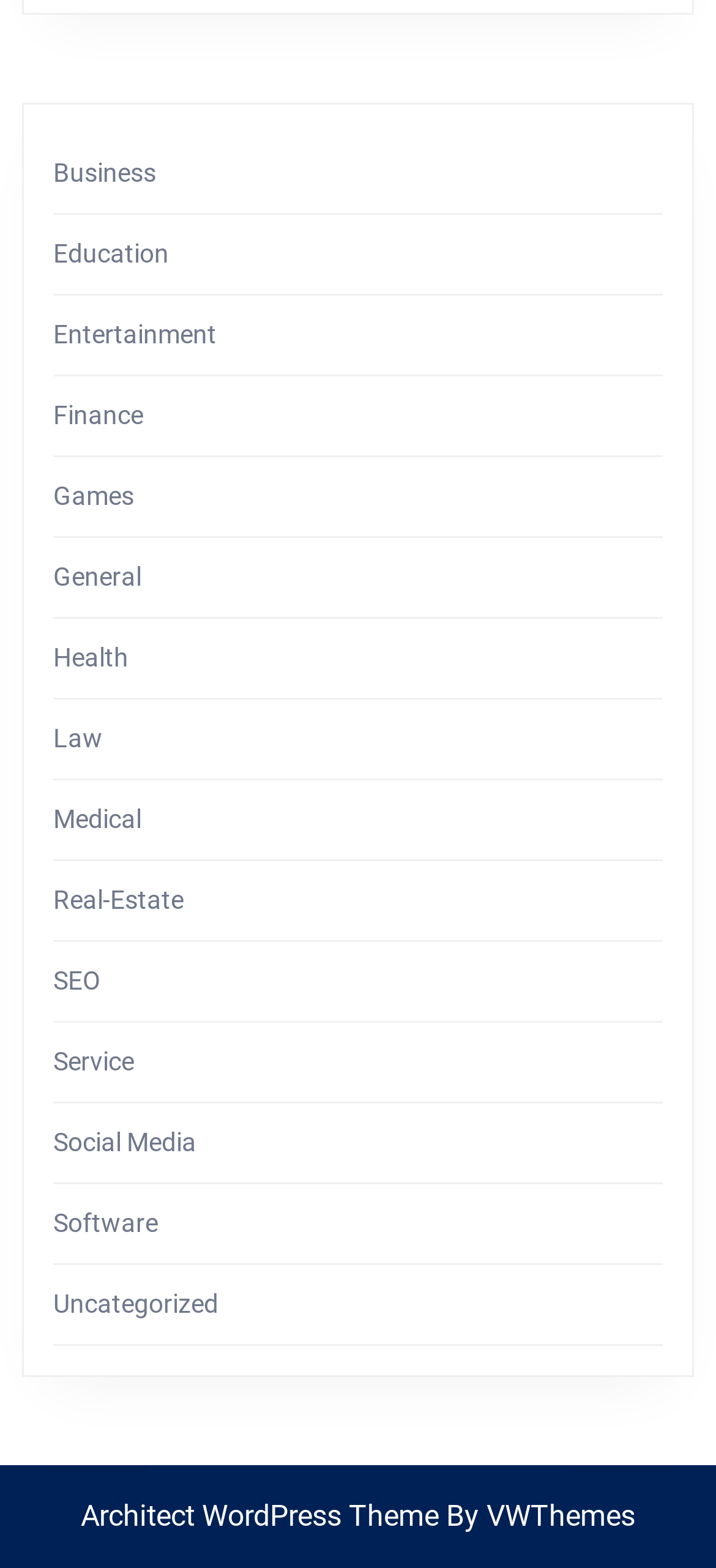Please indicate the bounding box coordinates of the element's region to be clicked to achieve the instruction: "Visit Architect WordPress Theme". Provide the coordinates as four float numbers between 0 and 1, i.e., [left, top, right, bottom].

[0.113, 0.955, 0.613, 0.977]